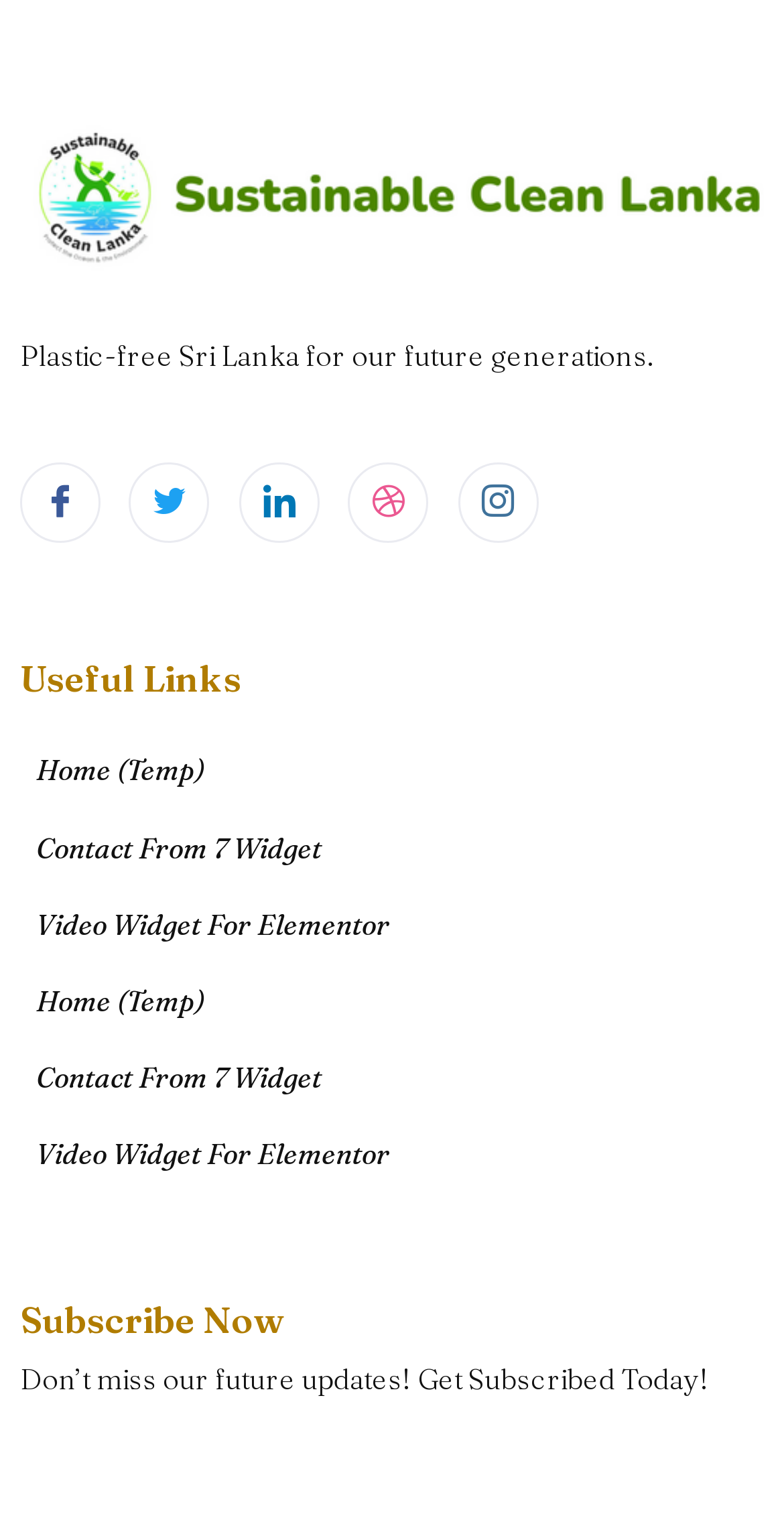Identify the bounding box for the UI element specified in this description: "Home (Temp)". The coordinates must be four float numbers between 0 and 1, formatted as [left, top, right, bottom].

[0.026, 0.493, 0.262, 0.517]